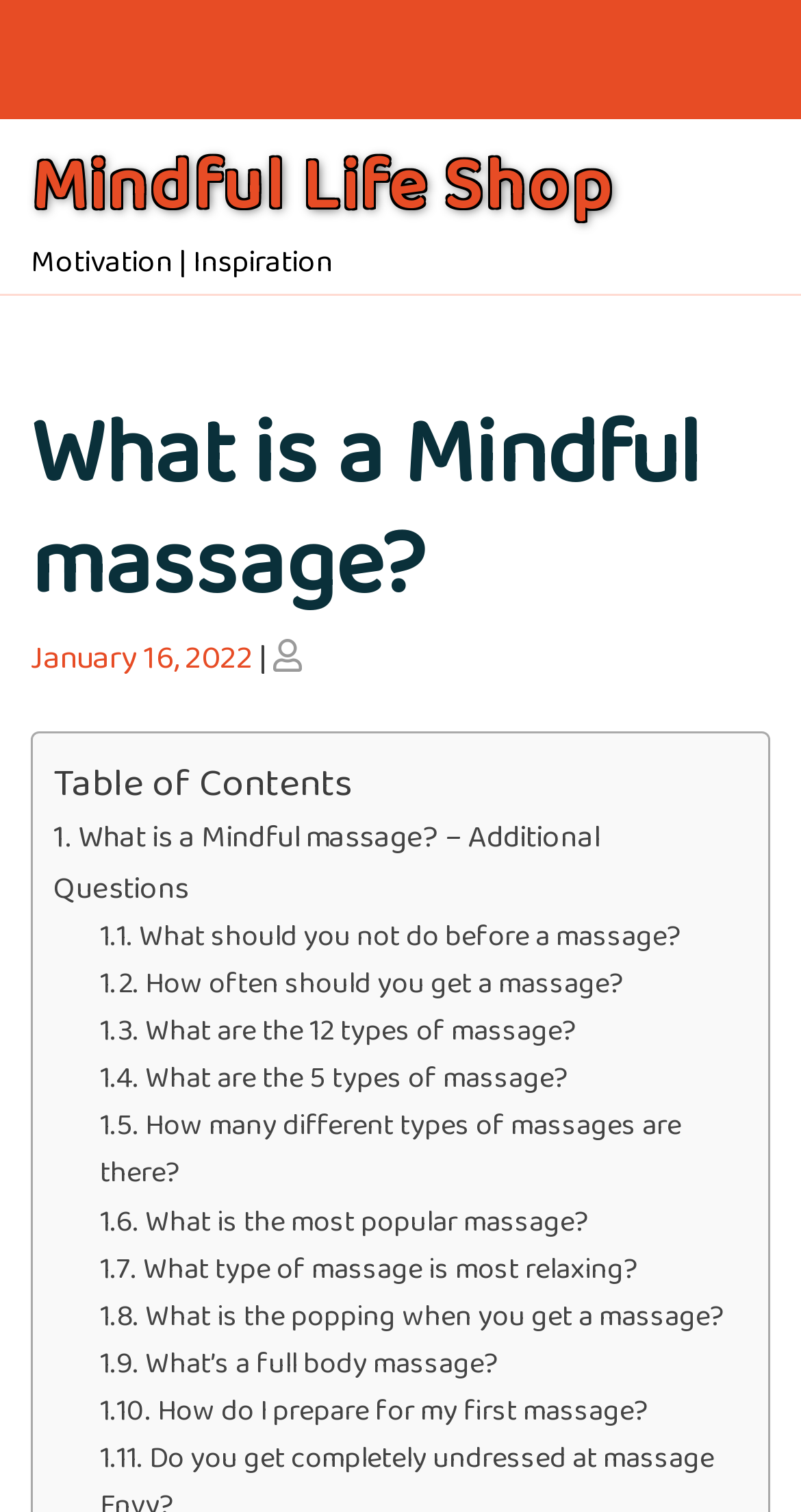Refer to the image and answer the question with as much detail as possible: How many sections are there in the article?

I counted the number of sections in the article, which are separated by a horizontal line. There are 2 main sections: the introduction and the Table of Contents.